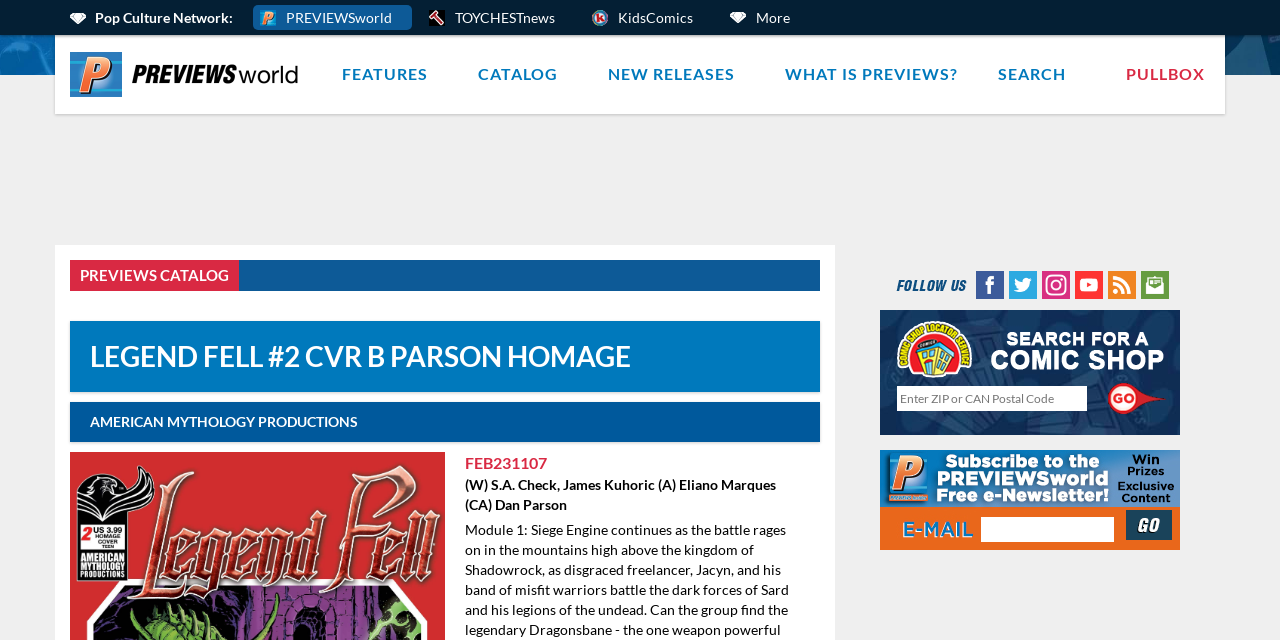Provide a one-word or short-phrase answer to the question:
What is the publisher of the comic book?

AMERICAN MYTHOLOGY PRODUCTIONS